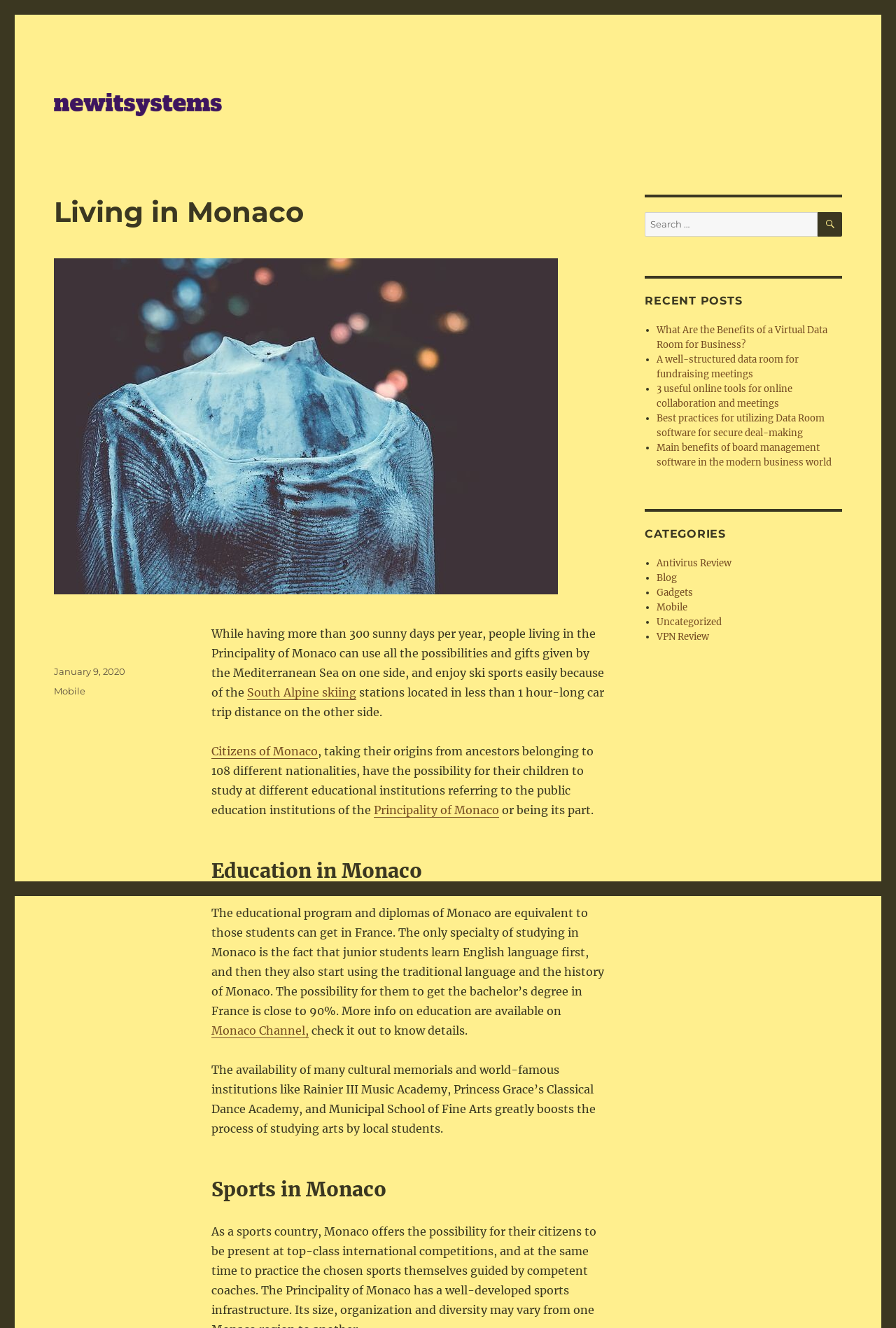Please locate the bounding box coordinates of the element that should be clicked to complete the given instruction: "Check the 'South Alpine skiing' link".

[0.276, 0.516, 0.398, 0.527]